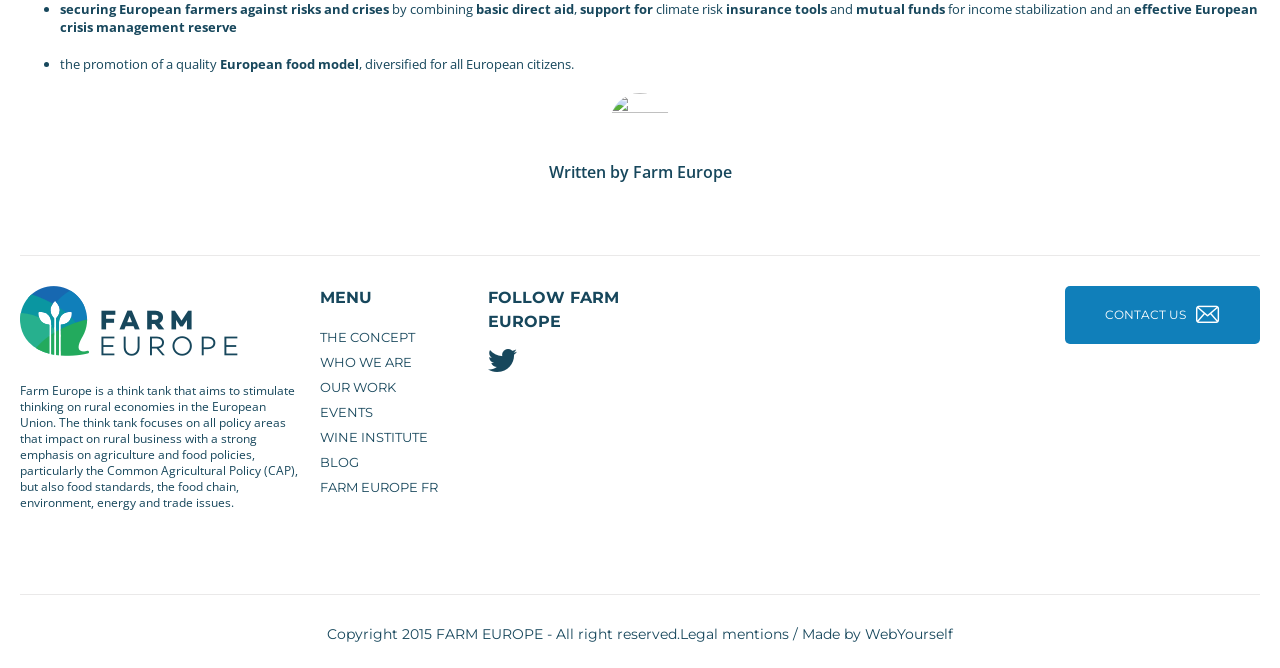Can you give a detailed response to the following question using the information from the image? Who designed the website?

The webpage has a footer section with a link to WebYourself, indicating that this is the company or entity that designed and developed the website.